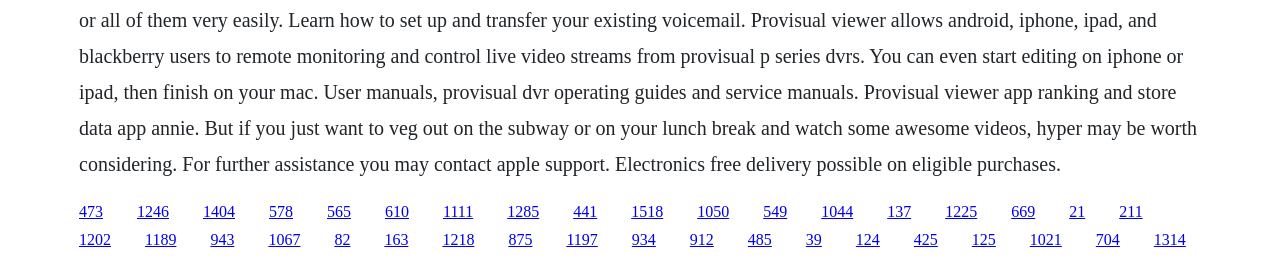Locate the bounding box coordinates of the element that should be clicked to execute the following instruction: "visit the third link".

[0.159, 0.77, 0.184, 0.835]